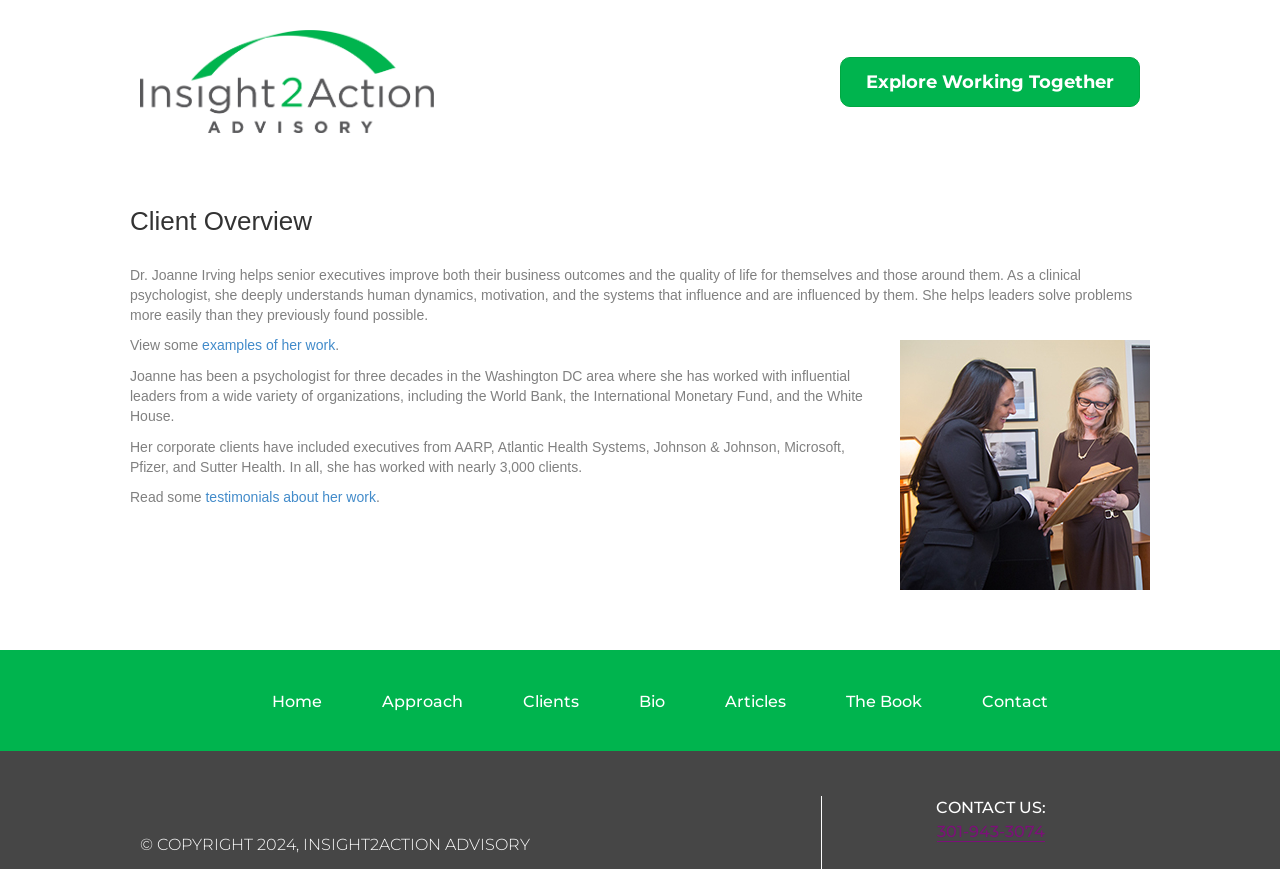Determine the bounding box coordinates of the clickable region to execute the instruction: "Explore working together". The coordinates should be four float numbers between 0 and 1, denoted as [left, top, right, bottom].

[0.656, 0.065, 0.891, 0.123]